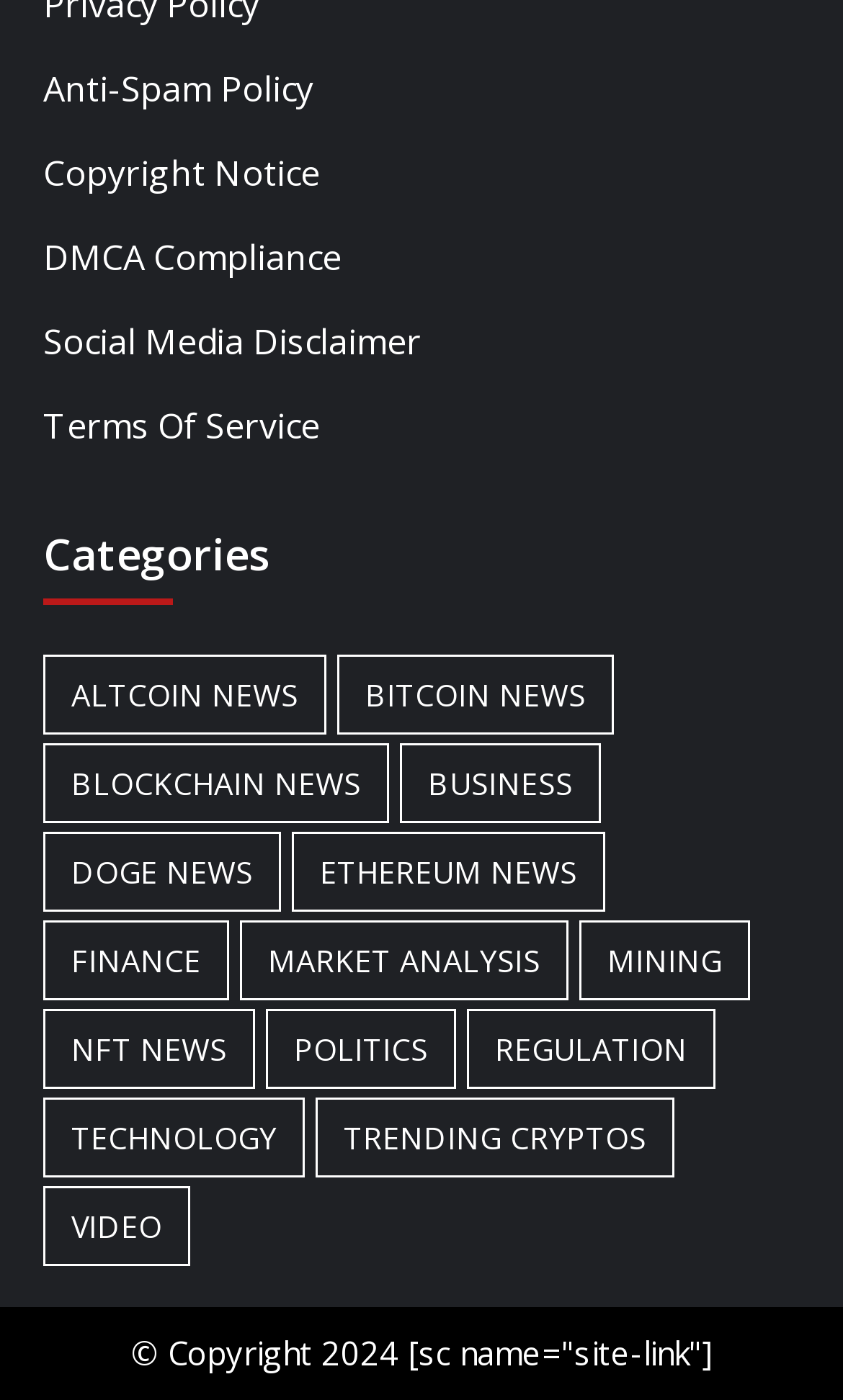Please find the bounding box for the following UI element description. Provide the coordinates in (top-left x, top-left y, bottom-right x, bottom-right y) format, with values between 0 and 1: Mining

[0.687, 0.658, 0.89, 0.715]